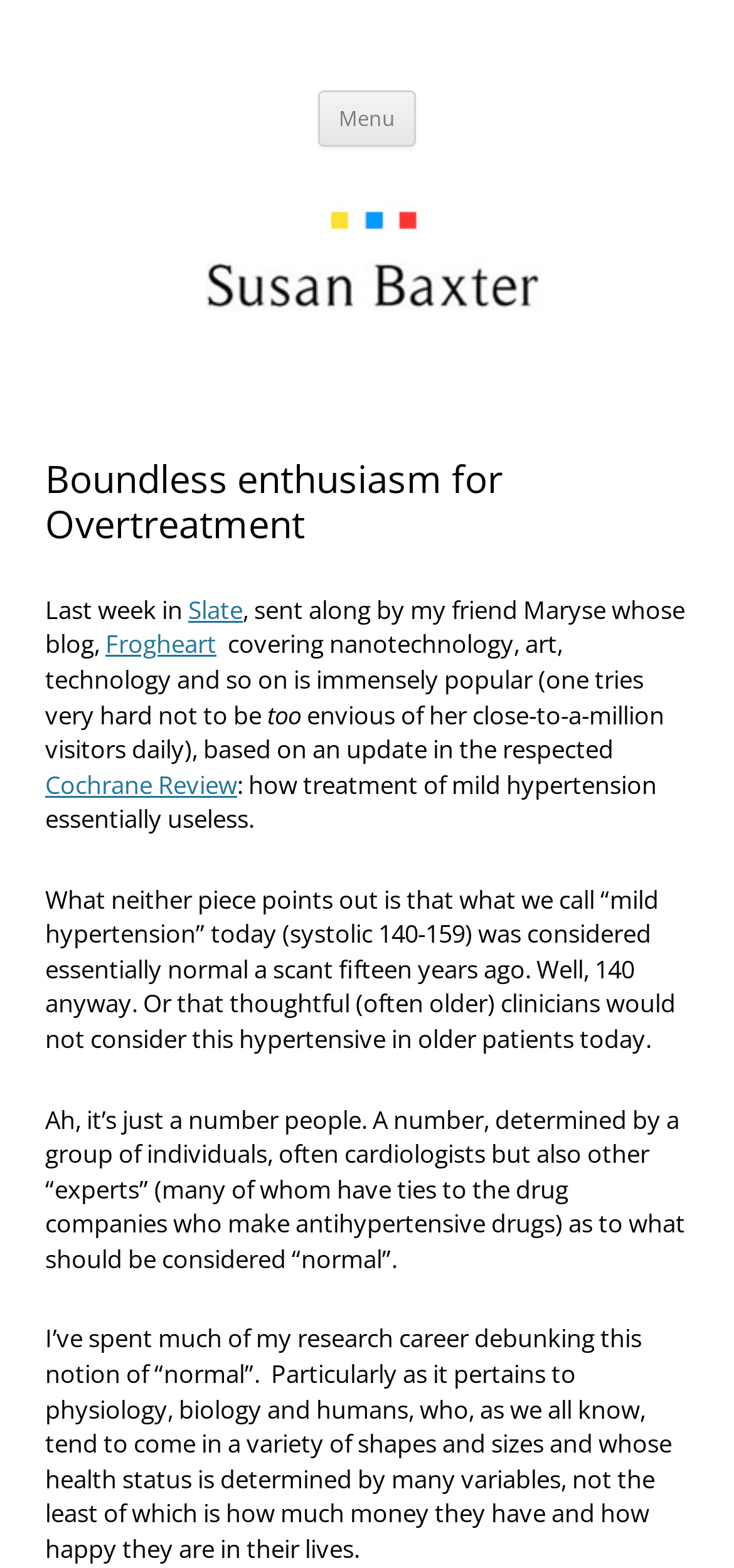What is the theme of the author's research career?
Use the image to give a comprehensive and detailed response to the question.

The theme of the author's research career is inferred from the text as debunking the notion of 'normal' particularly in physiology, biology, and humans, which is mentioned in the last paragraph of the article.